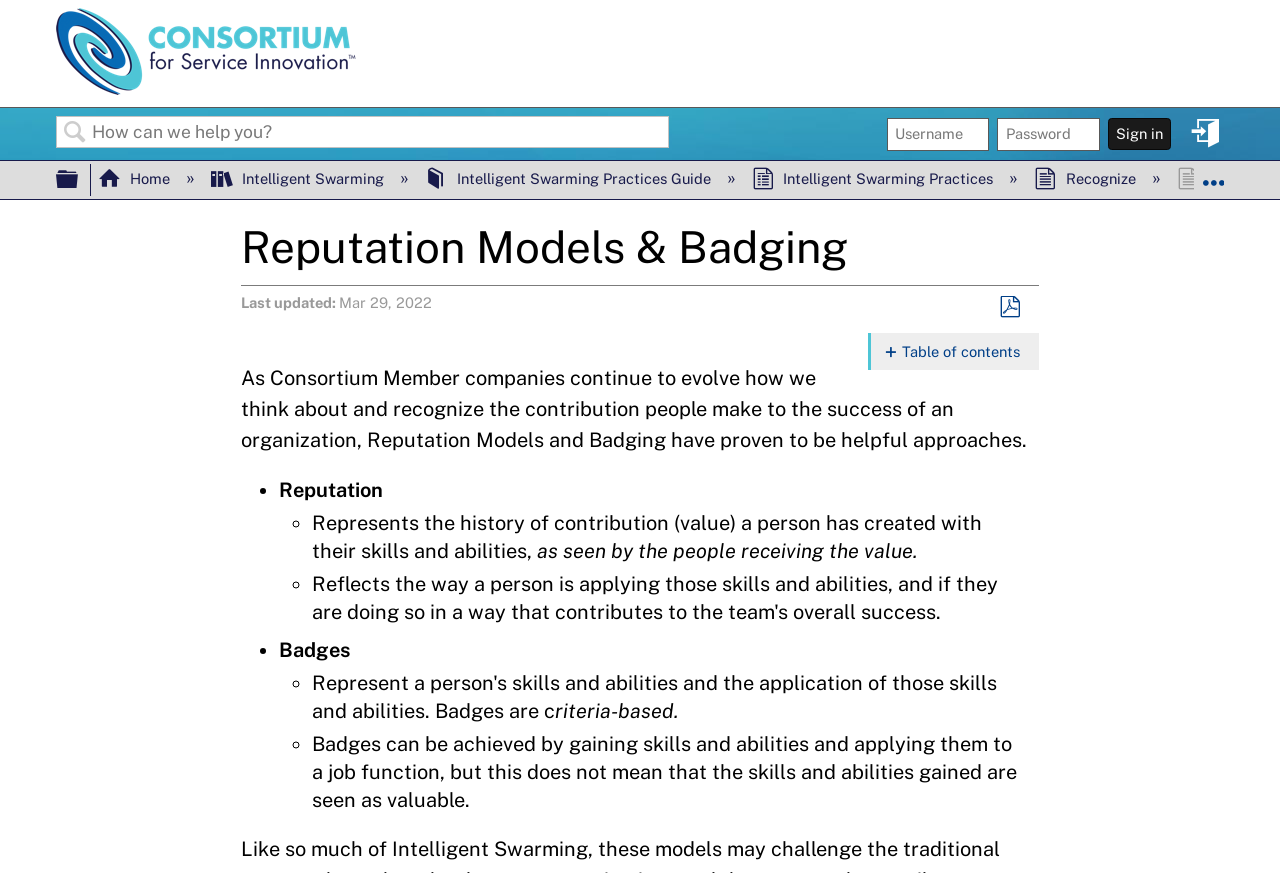Determine the bounding box coordinates for the area that should be clicked to carry out the following instruction: "Go to Home".

[0.077, 0.195, 0.136, 0.215]